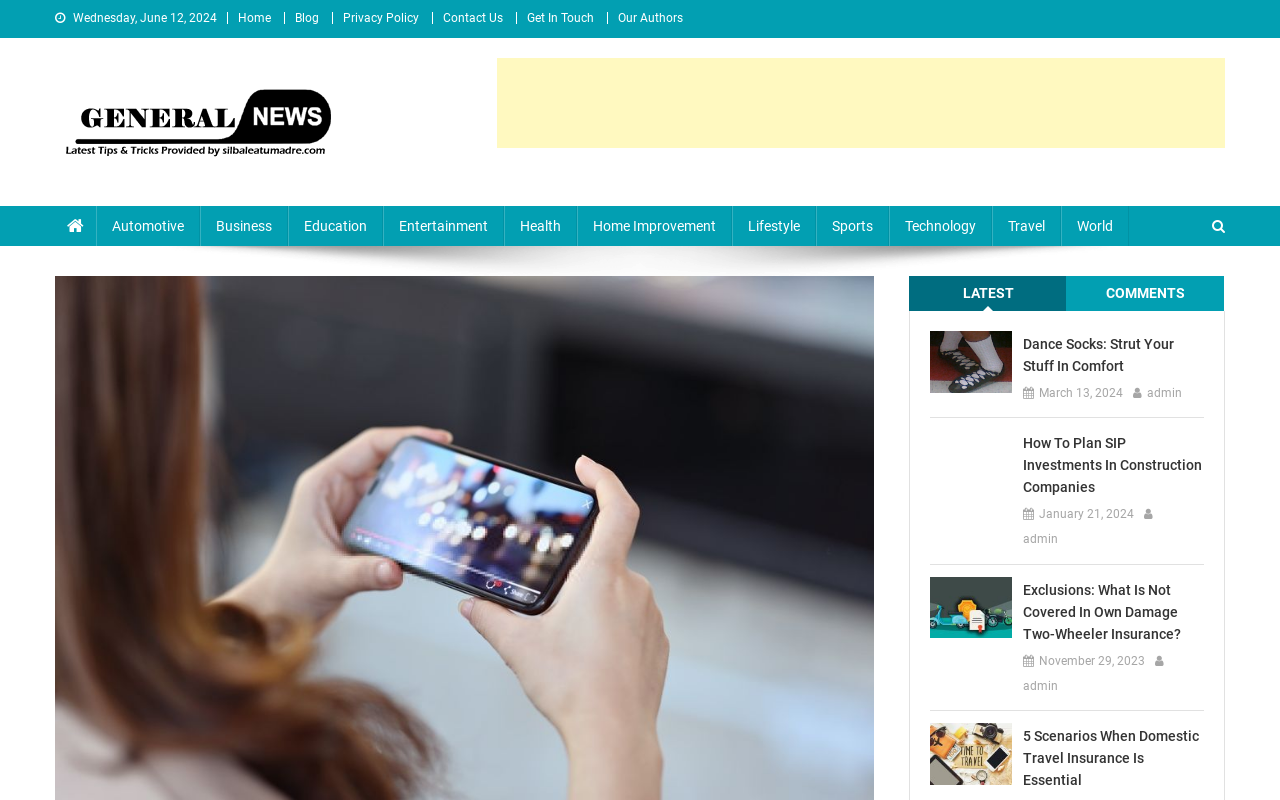Please reply to the following question using a single word or phrase: 
How many tabs are there in the tablist?

2